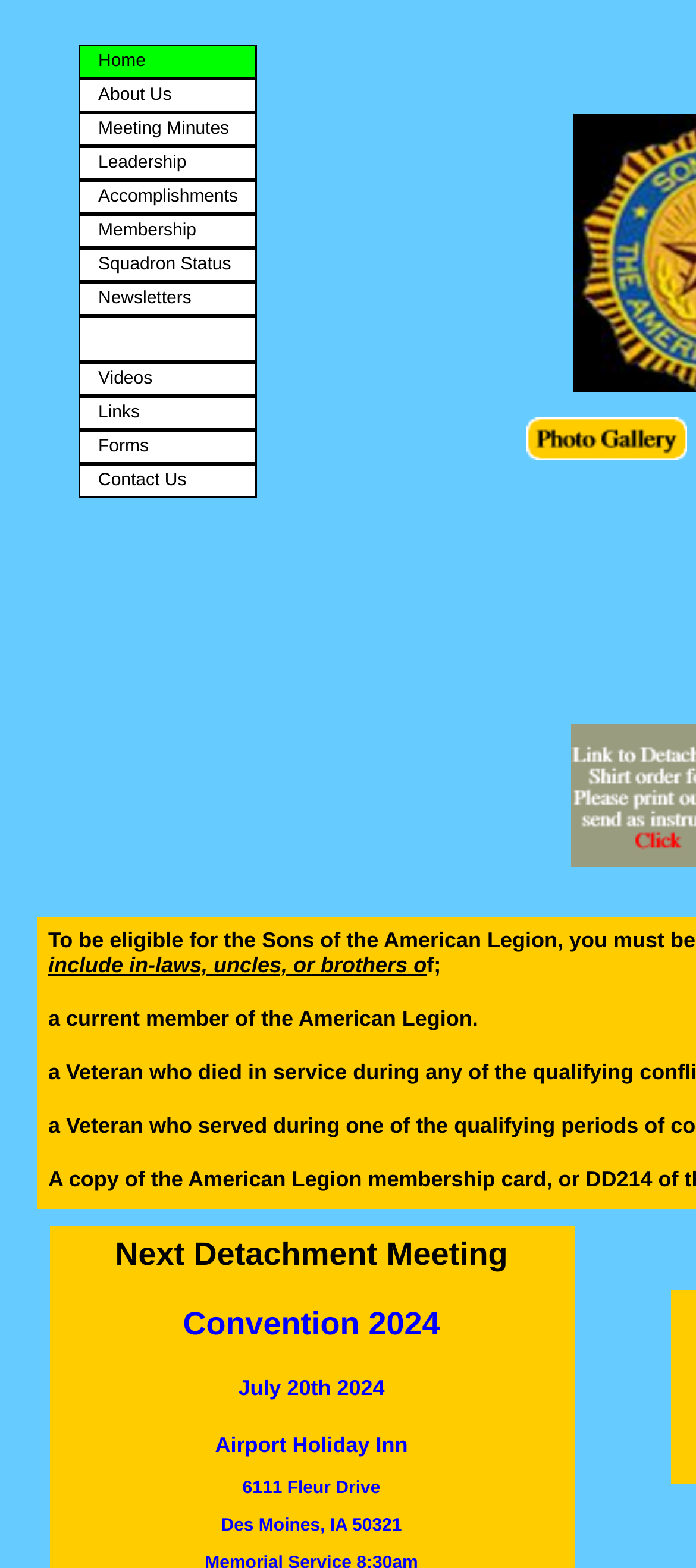Please find the bounding box coordinates (top-left x, top-left y, bottom-right x, bottom-right y) in the screenshot for the UI element described as follows: Leadership

[0.115, 0.094, 0.368, 0.114]